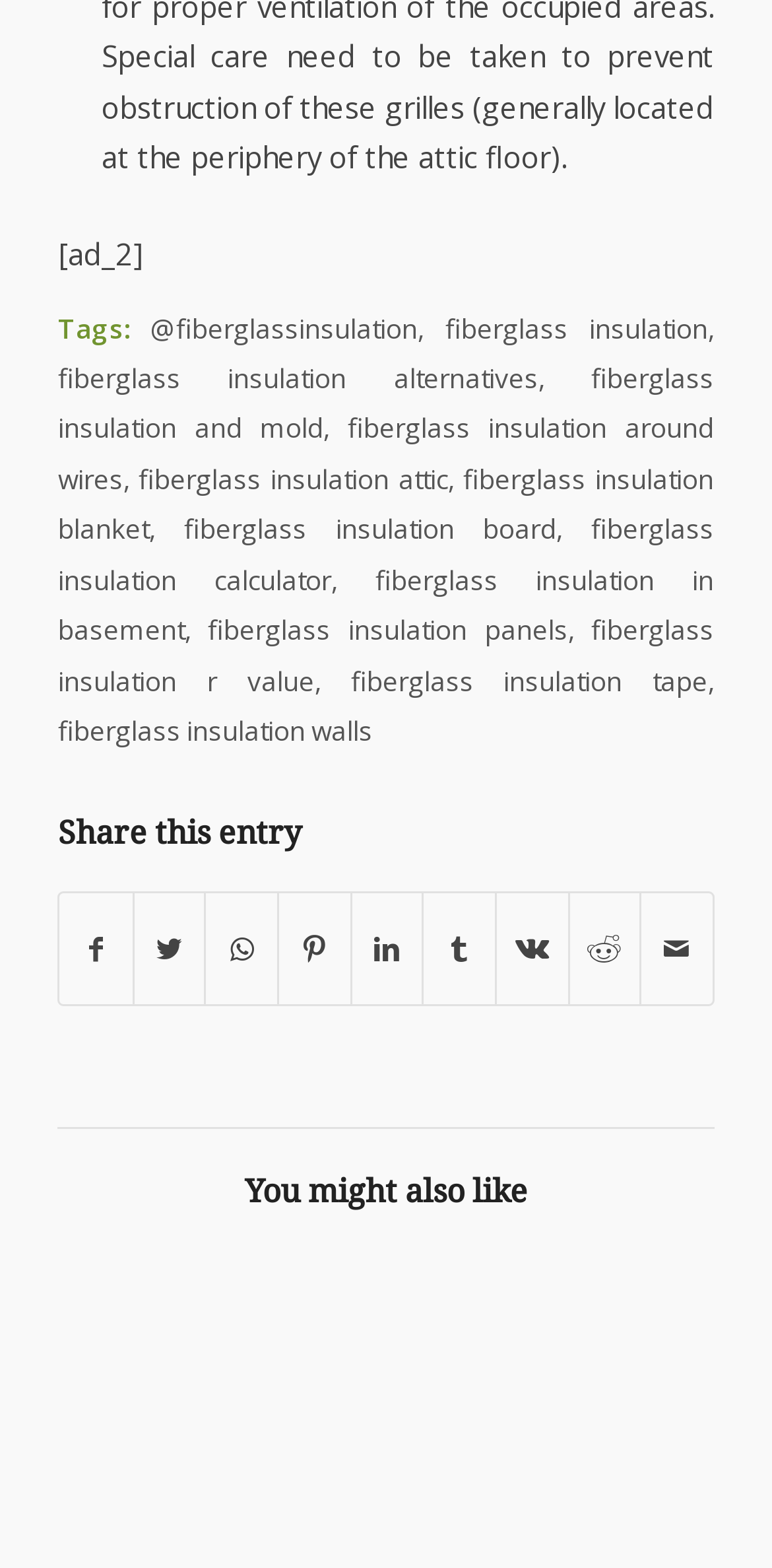Find the bounding box coordinates of the area to click in order to follow the instruction: "Share on Twitter".

[0.174, 0.57, 0.265, 0.641]